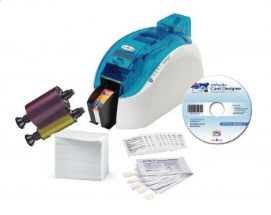What is the purpose of the CD labeled 'eMedia Card Designer'?
Based on the visual content, answer with a single word or a brief phrase.

Designing and printing ID cards